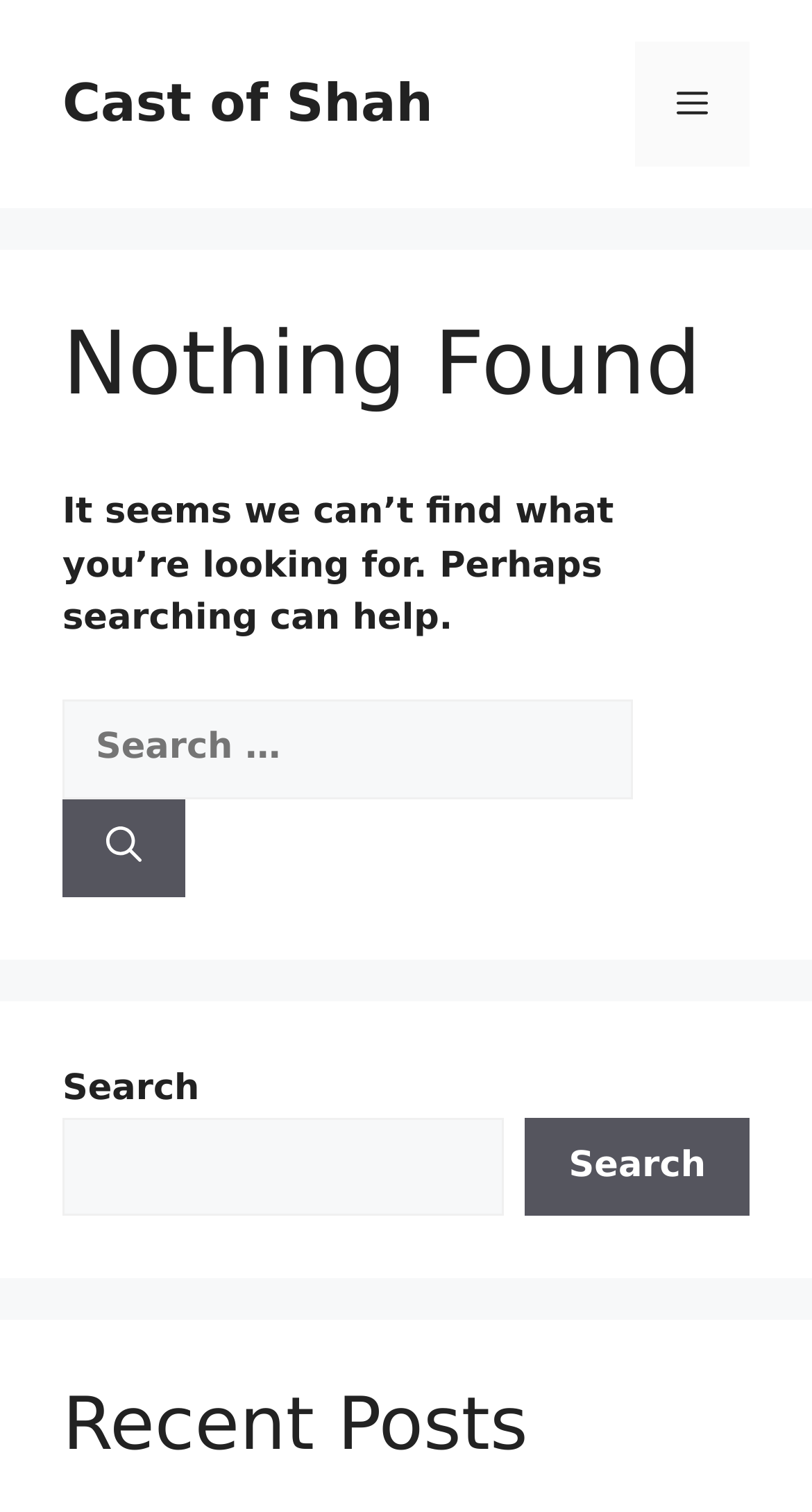Explain the features and main sections of the webpage comprehensively.

The webpage is about "Cast of Shah" and appears to be a search results page. At the top, there is a banner with the site's name, followed by a heading with the title "Cast of Shah". To the right of the heading is a navigation menu toggle button labeled "Menu".

Below the banner, the main content area is divided into three sections. The first section is a header area with a heading that says "Nothing Found", indicating that the search query did not return any results. Below this heading is a paragraph of text that suggests using the search function to find what the user is looking for.

In the middle of the main content area, there is a search box with a label "Search for:" and a "Search" button to the right. This search box is likely used to input search queries.

At the bottom of the main content area, there is a complementary section that contains another search box and button, as well as a heading that says "Recent Posts". This section appears to be a secondary search function or a list of recent posts related to the search query.

Overall, the webpage is focused on providing search functionality to help users find what they are looking for, with a clear and simple layout that guides the user through the search process.